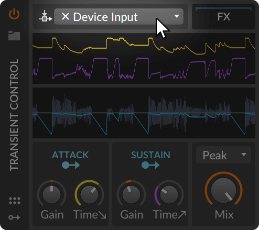What do the 'Attack' and 'Sustain' controls adjust?
Identify the answer in the screenshot and reply with a single word or phrase.

Gain and Time parameters